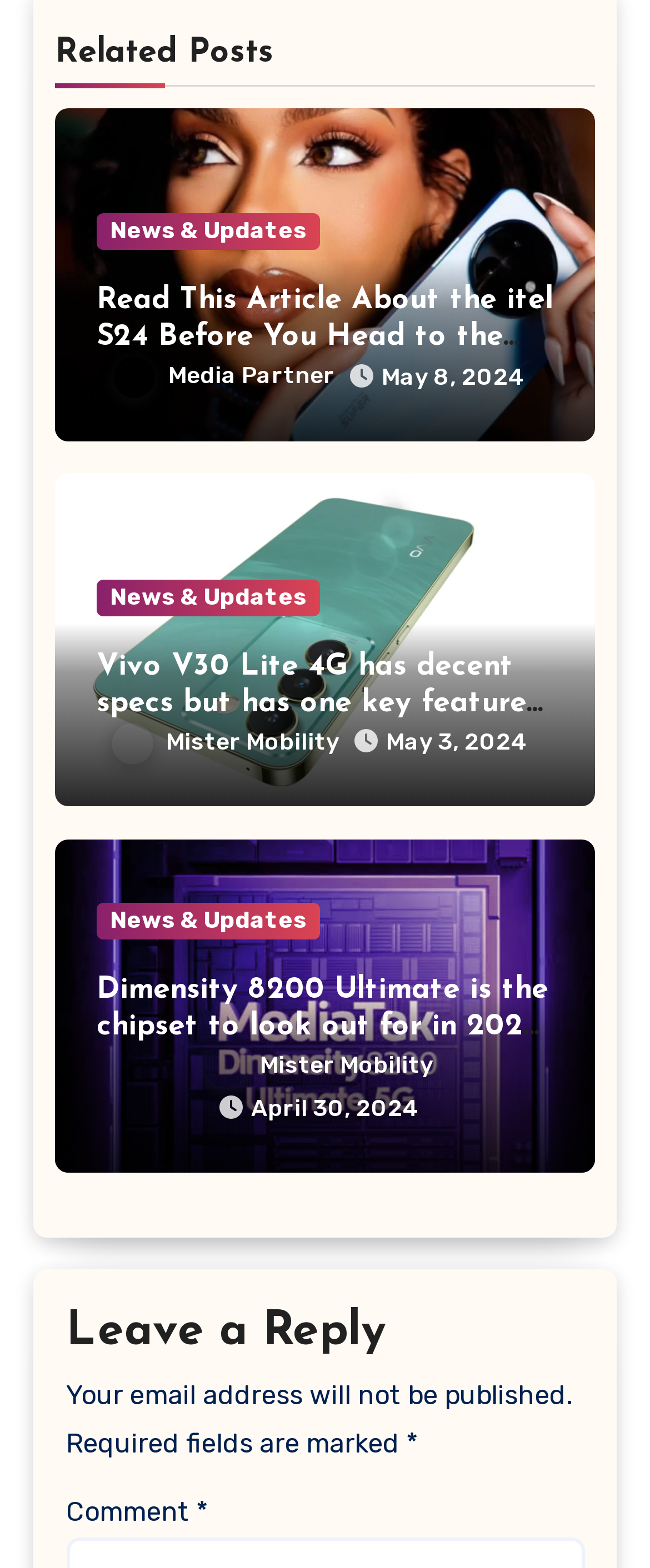Locate the bounding box coordinates of the UI element described by: "News & Updates". The bounding box coordinates should consist of four float numbers between 0 and 1, i.e., [left, top, right, bottom].

[0.149, 0.37, 0.492, 0.393]